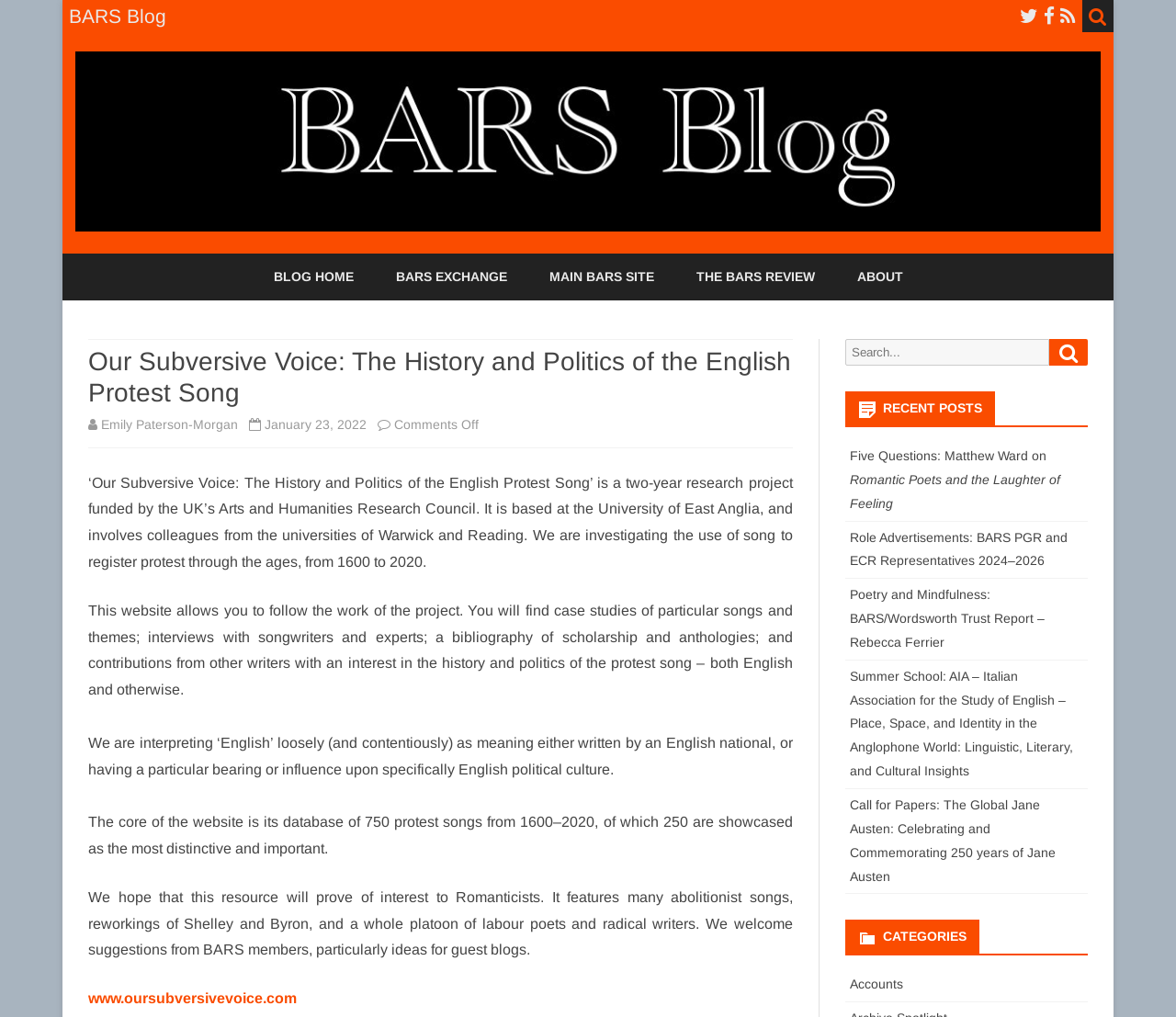Could you determine the bounding box coordinates of the clickable element to complete the instruction: "Read the 'Our Subversive Voice: The History and Politics of the English Protest Song' article"? Provide the coordinates as four float numbers between 0 and 1, i.e., [left, top, right, bottom].

[0.075, 0.341, 0.674, 0.402]